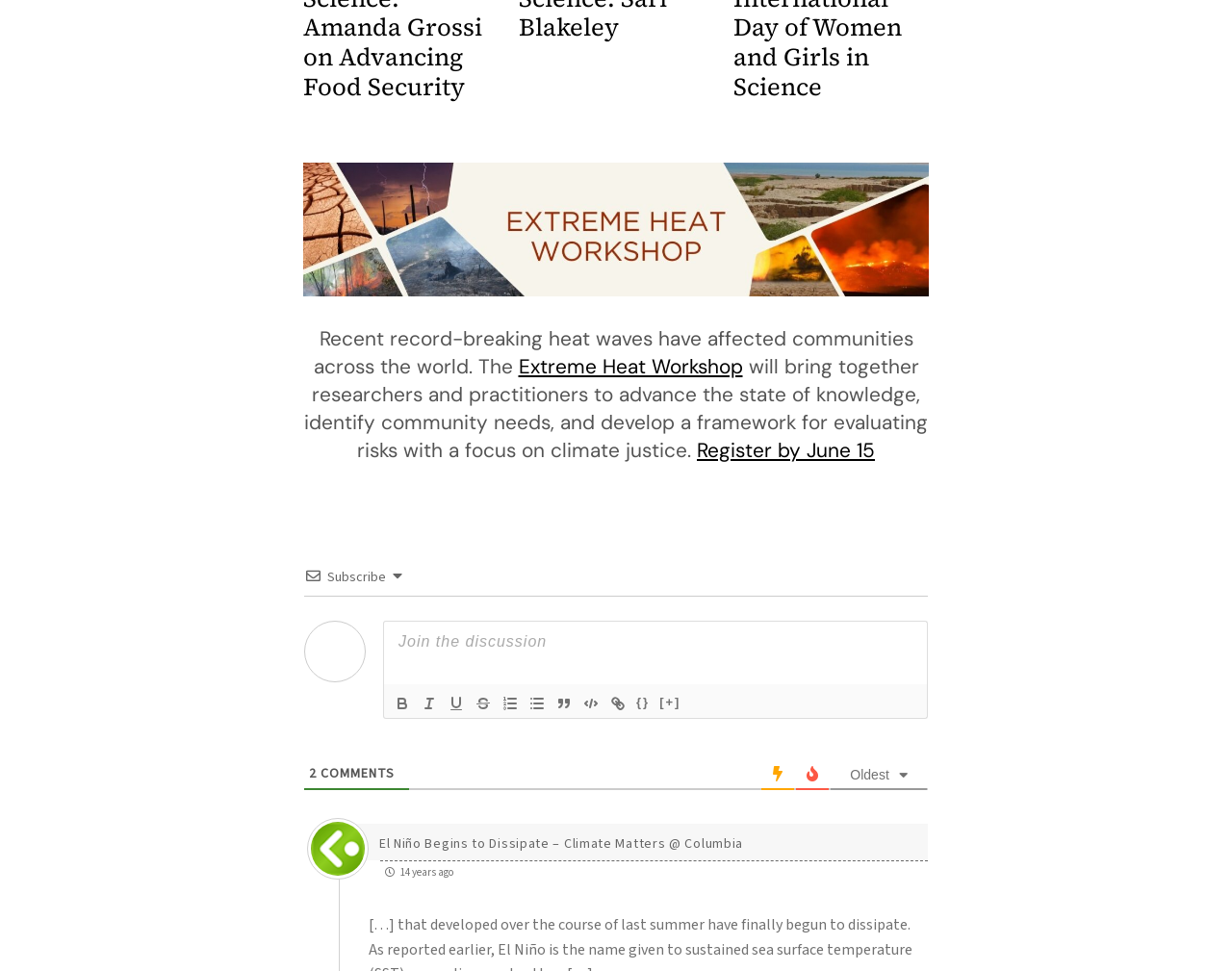Please identify the bounding box coordinates of the clickable element to fulfill the following instruction: "Subscribe". The coordinates should be four float numbers between 0 and 1, i.e., [left, top, right, bottom].

[0.266, 0.585, 0.313, 0.605]